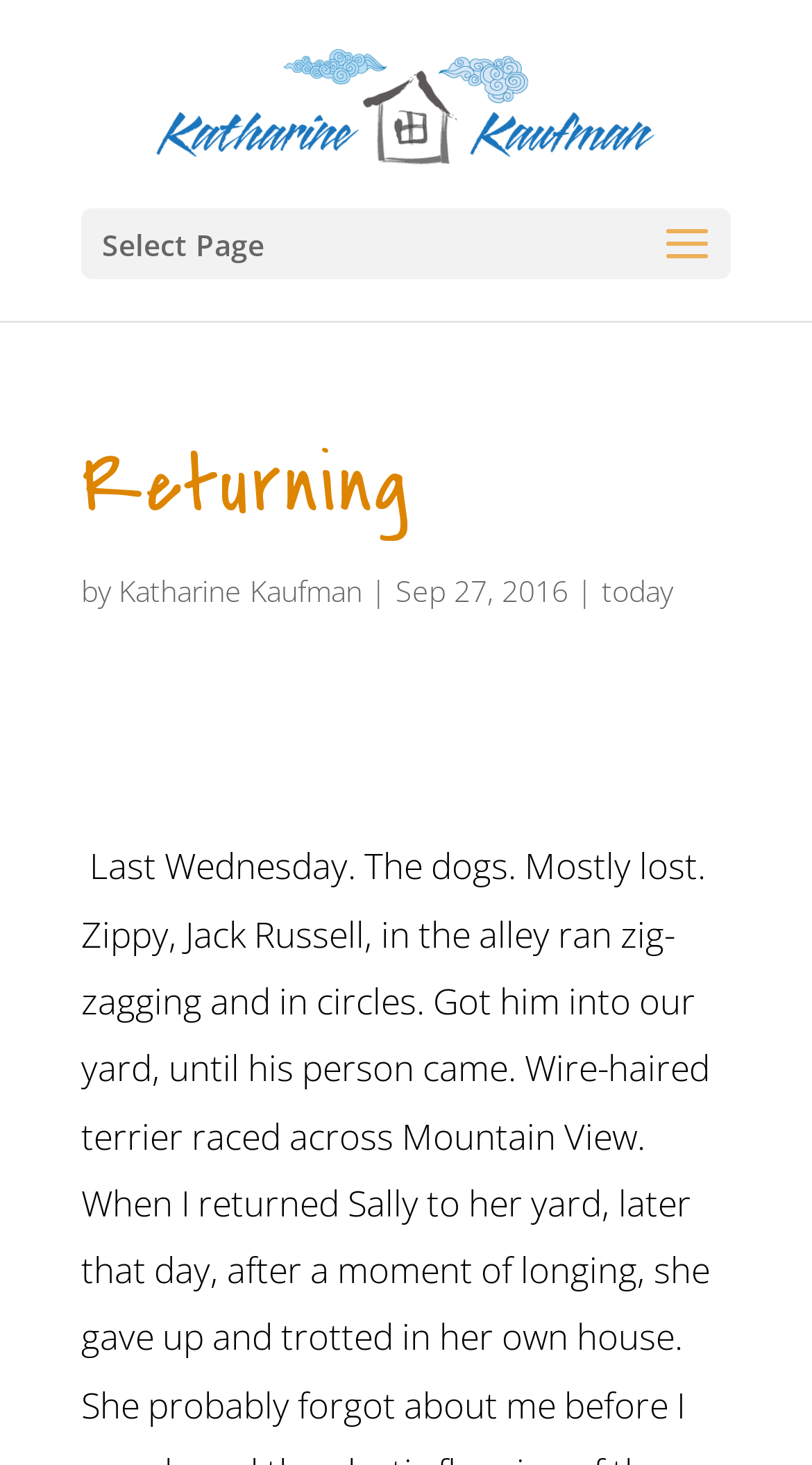Identify the bounding box for the given UI element using the description provided. Coordinates should be in the format (top-left x, top-left y, bottom-right x, bottom-right y) and must be between 0 and 1. Here is the description: alt="Katharine Kaufman"

[0.187, 0.052, 0.824, 0.085]